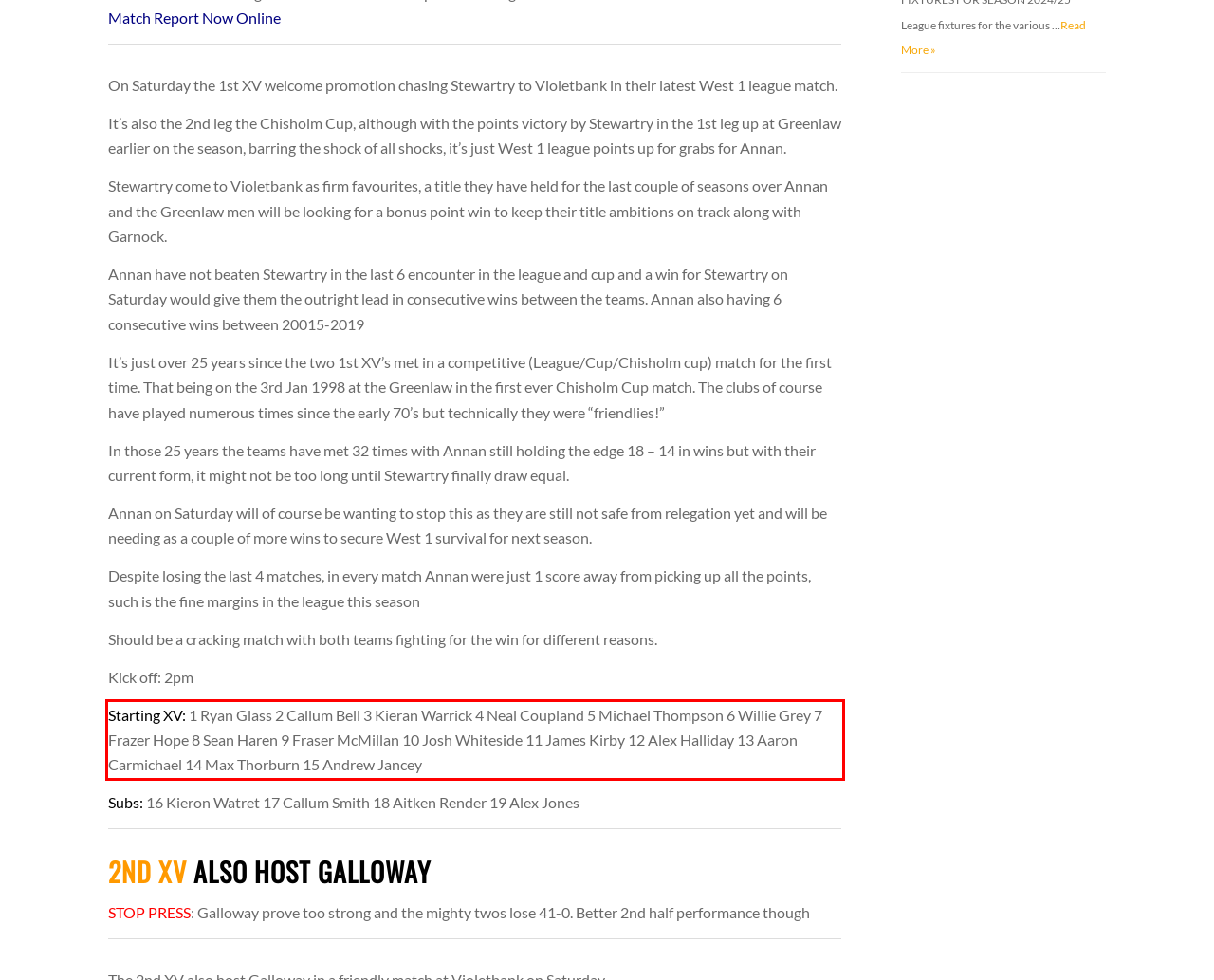With the given screenshot of a webpage, locate the red rectangle bounding box and extract the text content using OCR.

Starting XV: 1 Ryan Glass 2 Callum Bell 3 Kieran Warrick 4 Neal Coupland 5 Michael Thompson 6 Willie Grey 7 Frazer Hope 8 Sean Haren 9 Fraser McMillan 10 Josh Whiteside 11 James Kirby 12 Alex Halliday 13 Aaron Carmichael 14 Max Thorburn 15 Andrew Jancey